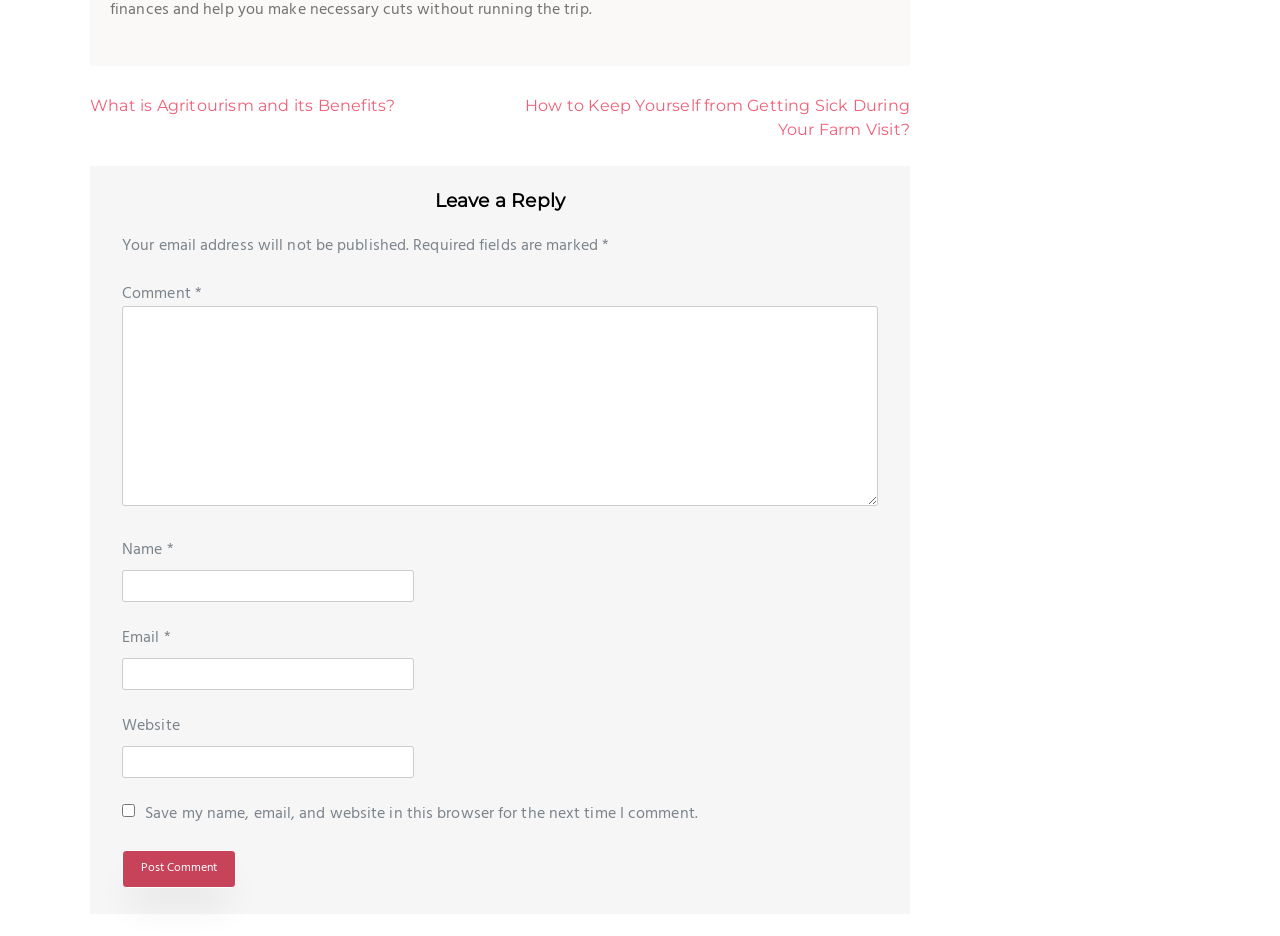Specify the bounding box coordinates (top-left x, top-left y, bottom-right x, bottom-right y) of the UI element in the screenshot that matches this description: parent_node: Website name="url"

[0.095, 0.797, 0.323, 0.831]